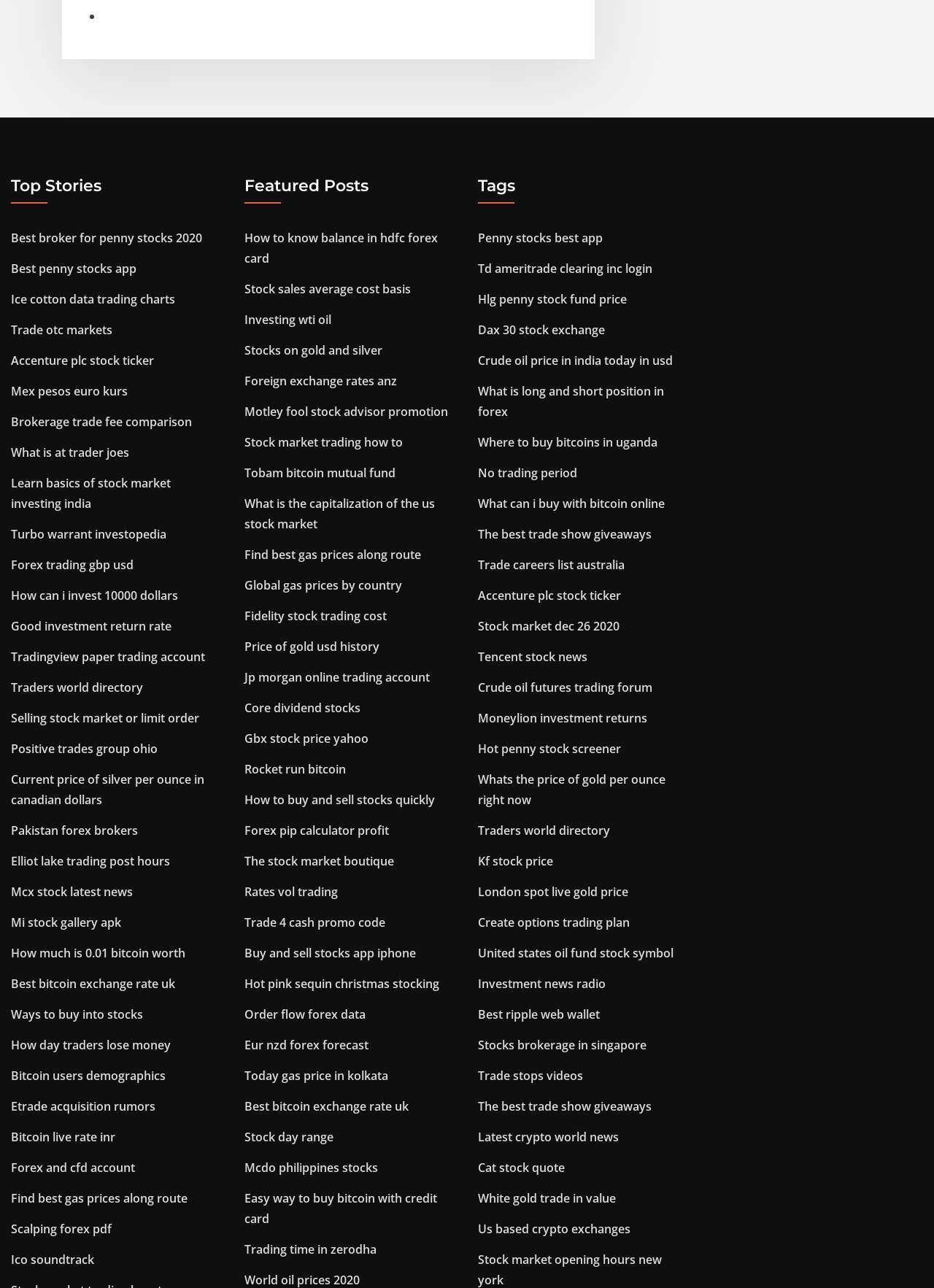Please find the bounding box for the UI component described as follows: "Ico soundtrack".

[0.012, 0.972, 0.101, 0.984]